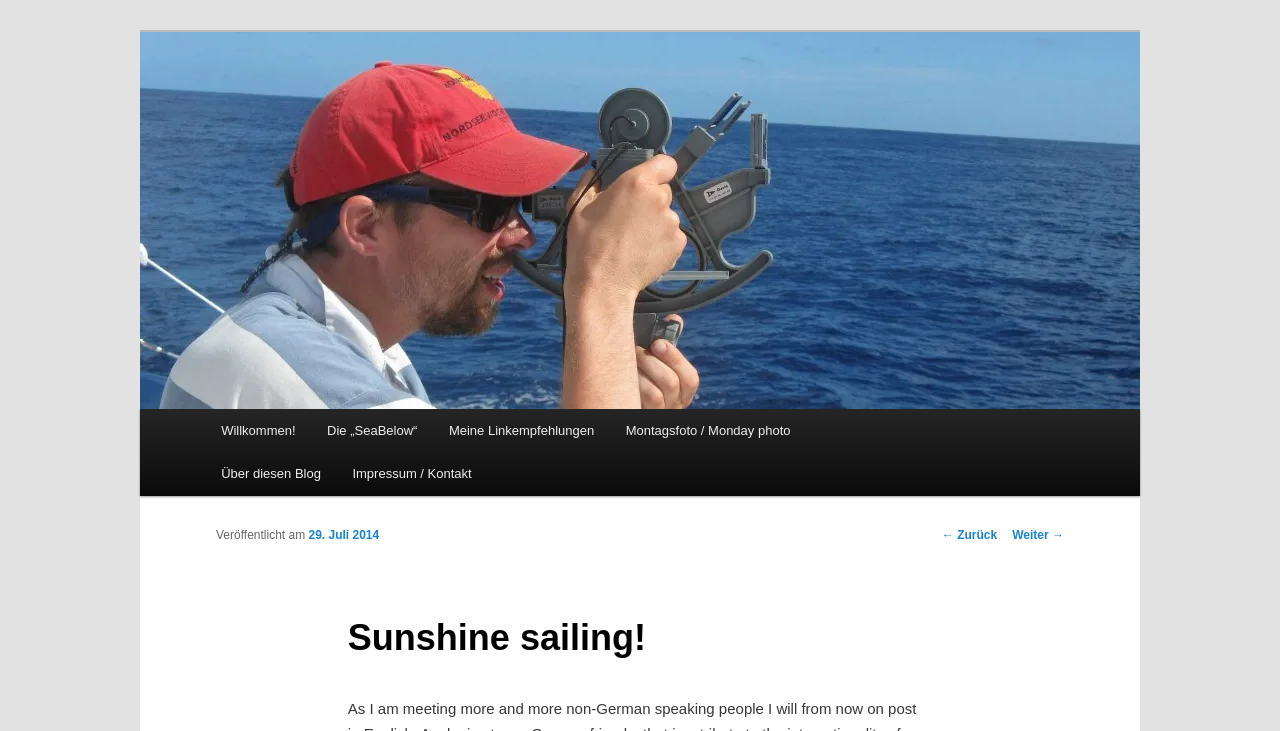Specify the bounding box coordinates of the area to click in order to follow the given instruction: "view previous post."

[0.736, 0.722, 0.779, 0.741]